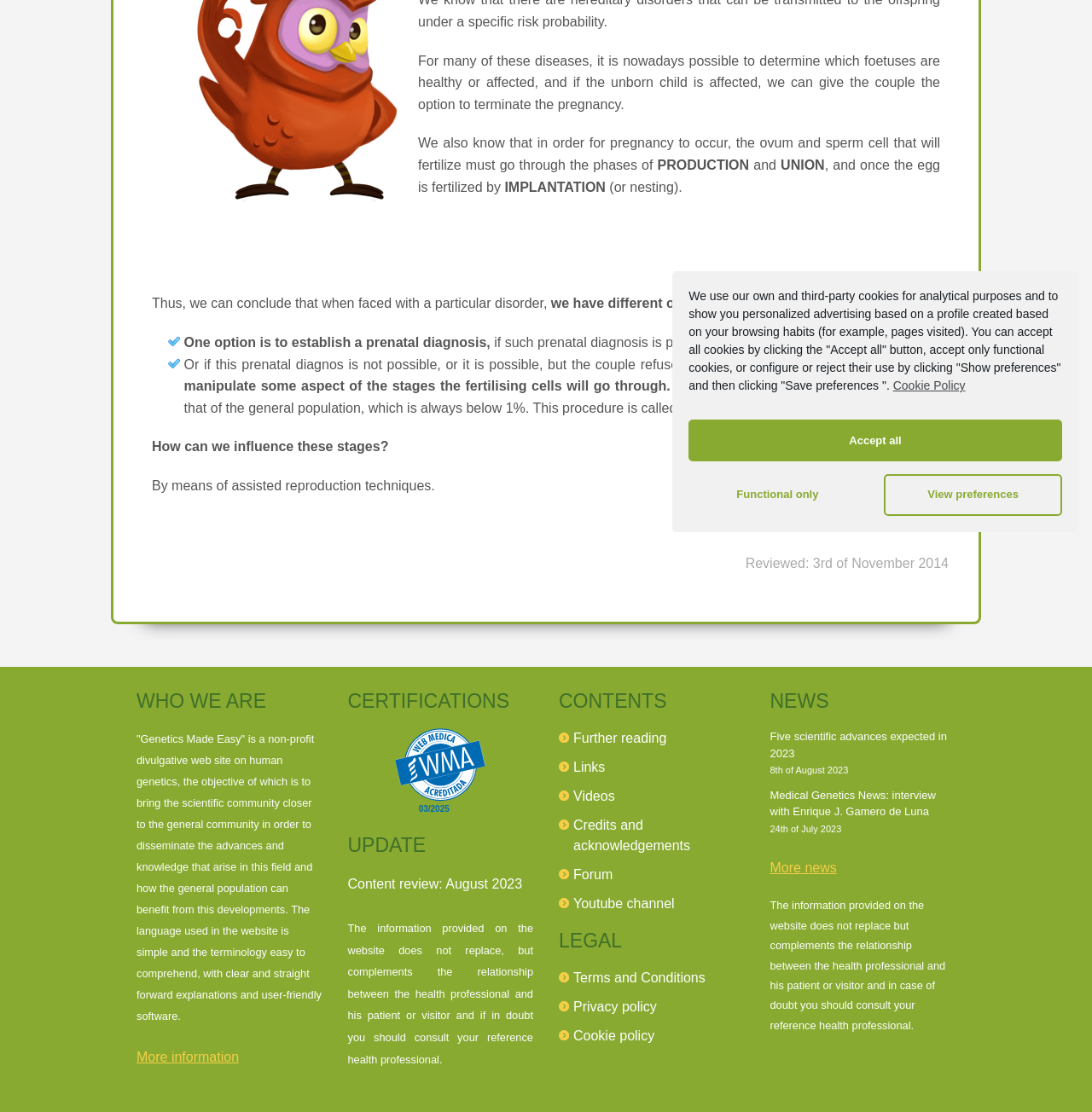Please find the bounding box for the UI component described as follows: "Home".

None